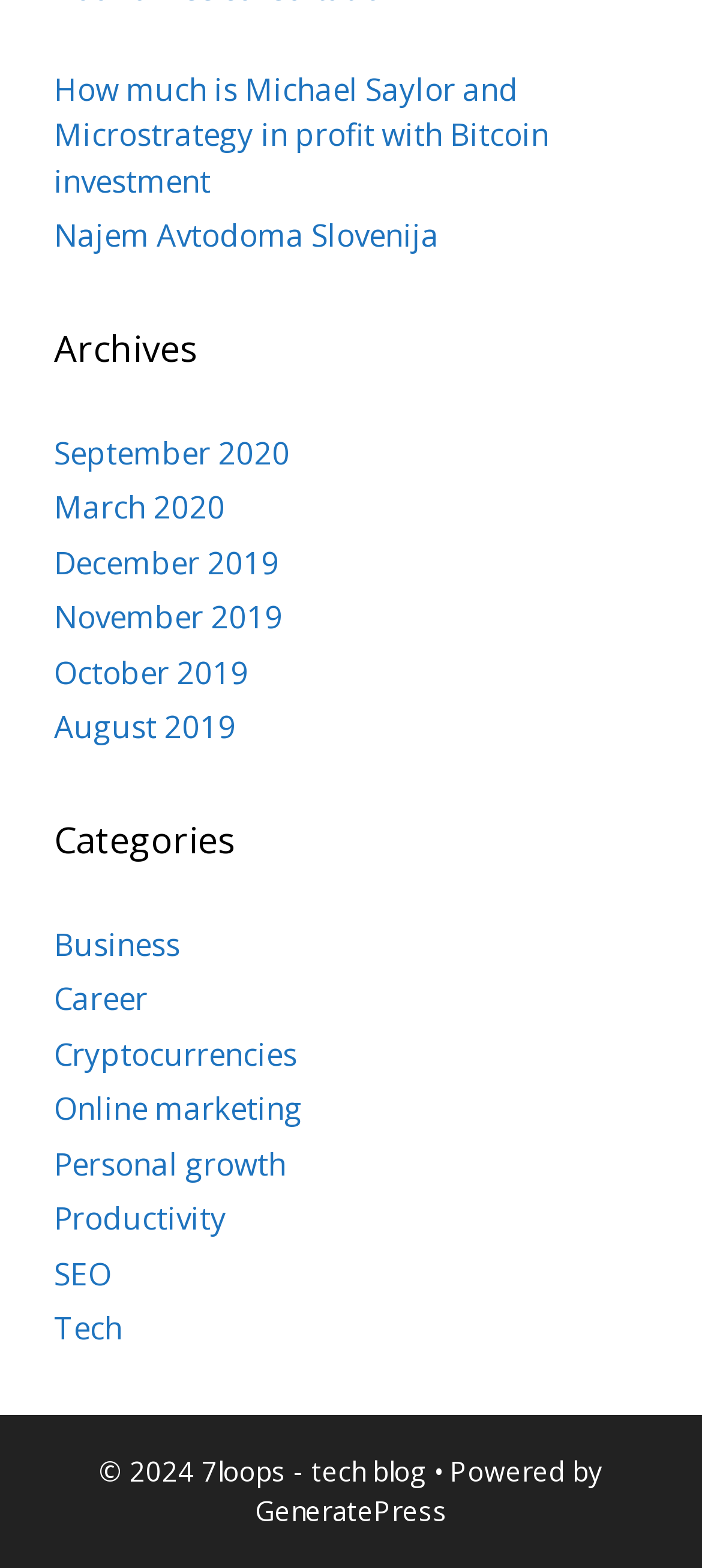Please specify the bounding box coordinates of the element that should be clicked to execute the given instruction: 'Visit GeneratePress'. Ensure the coordinates are four float numbers between 0 and 1, expressed as [left, top, right, bottom].

[0.363, 0.952, 0.637, 0.975]